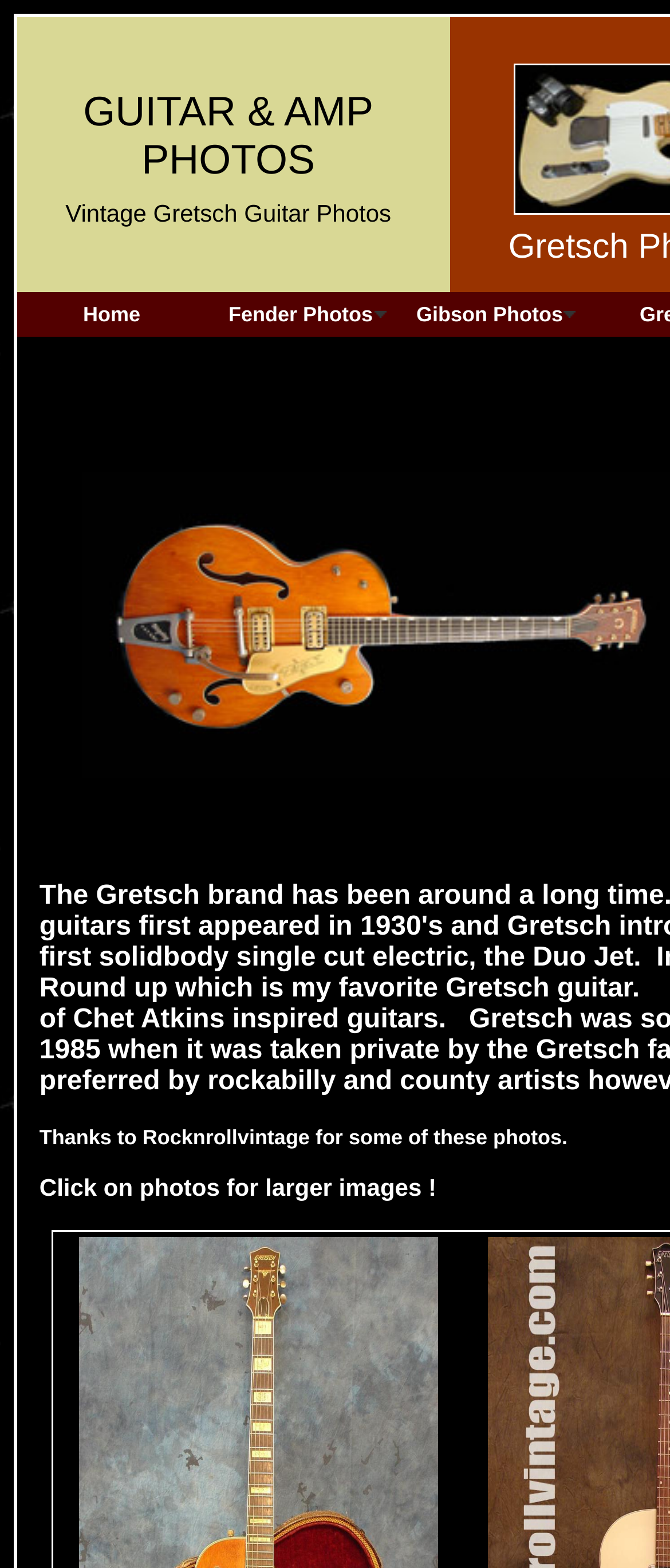How many columns are in the table? Observe the screenshot and provide a one-word or short phrase answer.

3